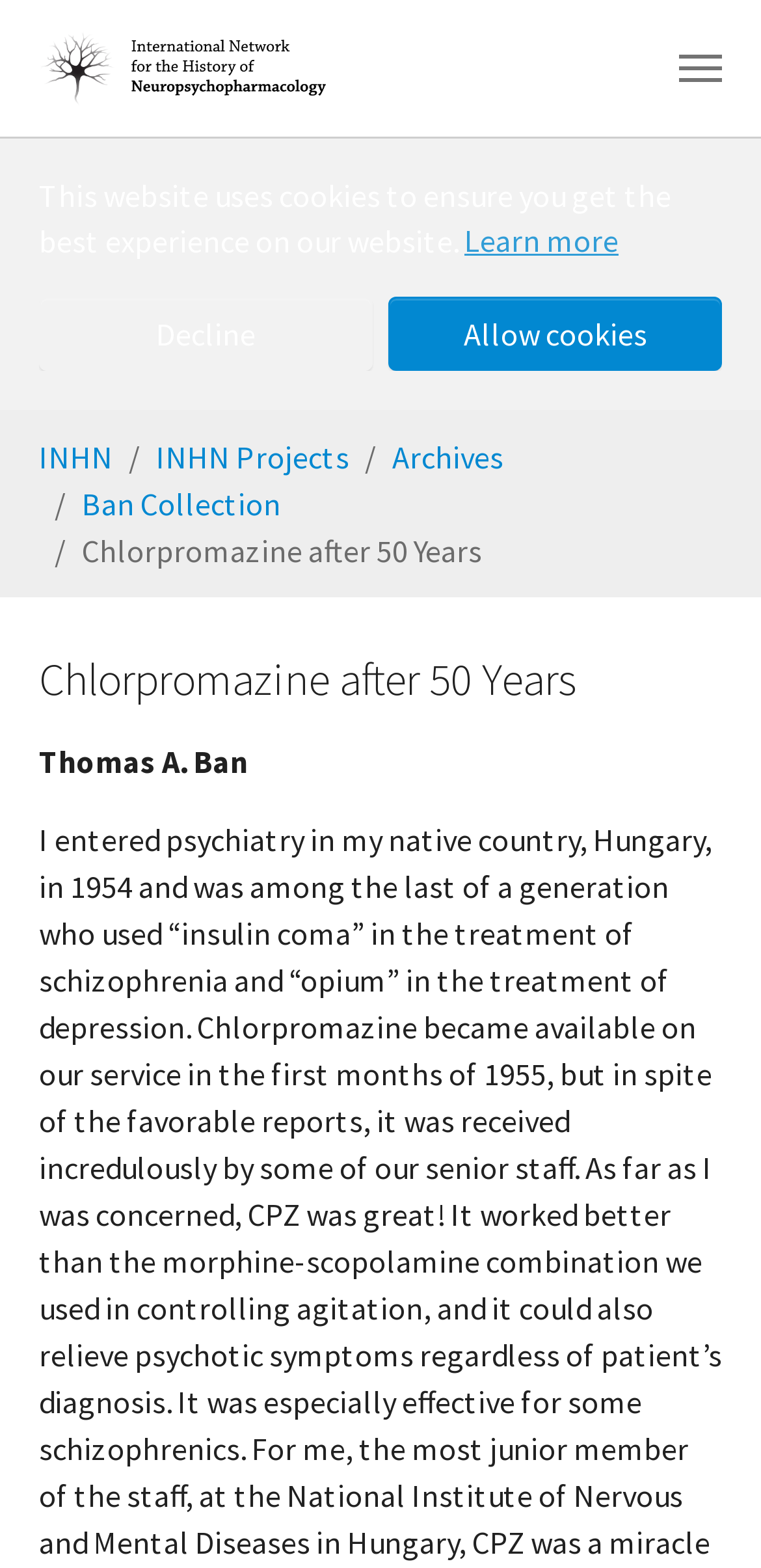Find the bounding box coordinates of the area that needs to be clicked in order to achieve the following instruction: "go to INHN Projects". The coordinates should be specified as four float numbers between 0 and 1, i.e., [left, top, right, bottom].

[0.205, 0.279, 0.459, 0.304]